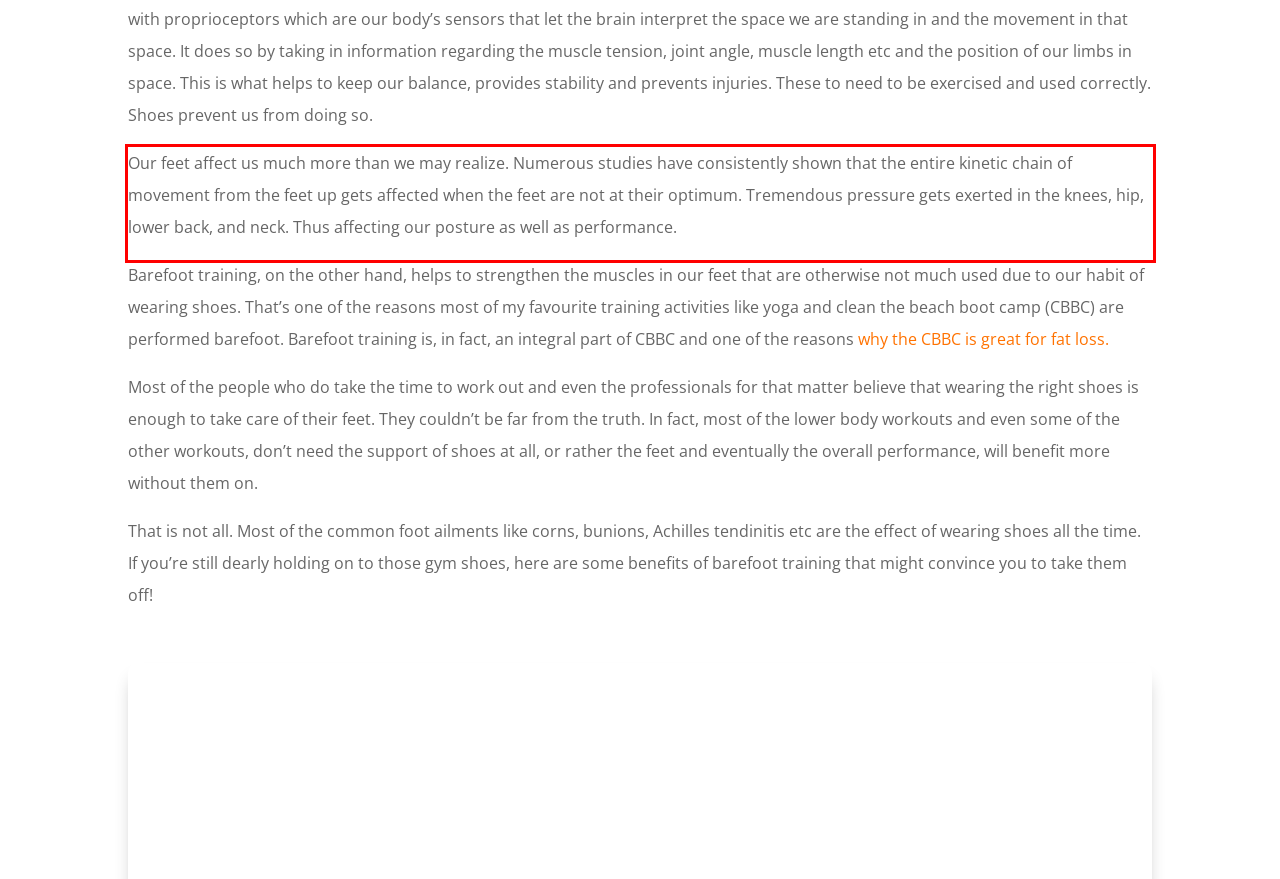Given a webpage screenshot with a red bounding box, perform OCR to read and deliver the text enclosed by the red bounding box.

Our feet affect us much more than we may realize. Numerous studies have consistently shown that the entire kinetic chain of movement from the feet up gets affected when the feet are not at their optimum. Tremendous pressure gets exerted in the knees, hip, lower back, and neck. Thus affecting our posture as well as performance.